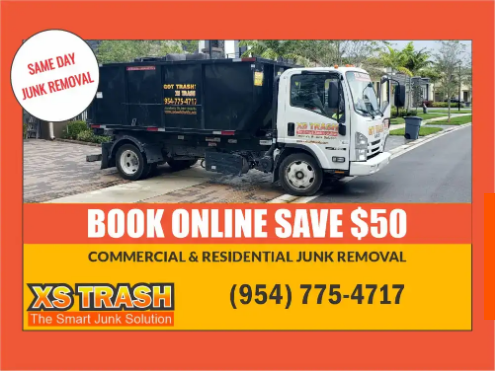What is the phone number displayed on the truck? Refer to the image and provide a one-word or short phrase answer.

(954) 775-4717